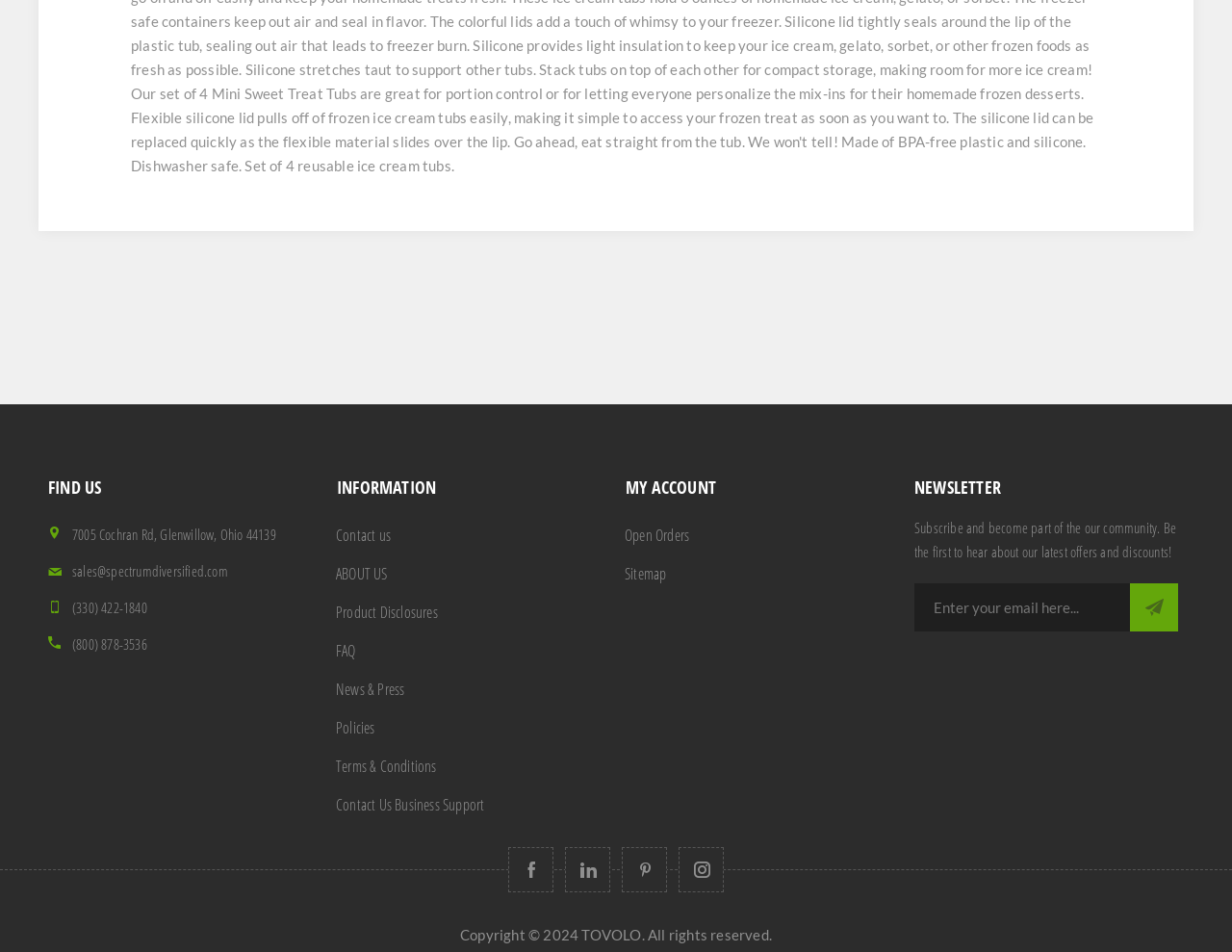Determine the bounding box coordinates for the area that should be clicked to carry out the following instruction: "Follow us on Facebook".

[0.412, 0.89, 0.449, 0.938]